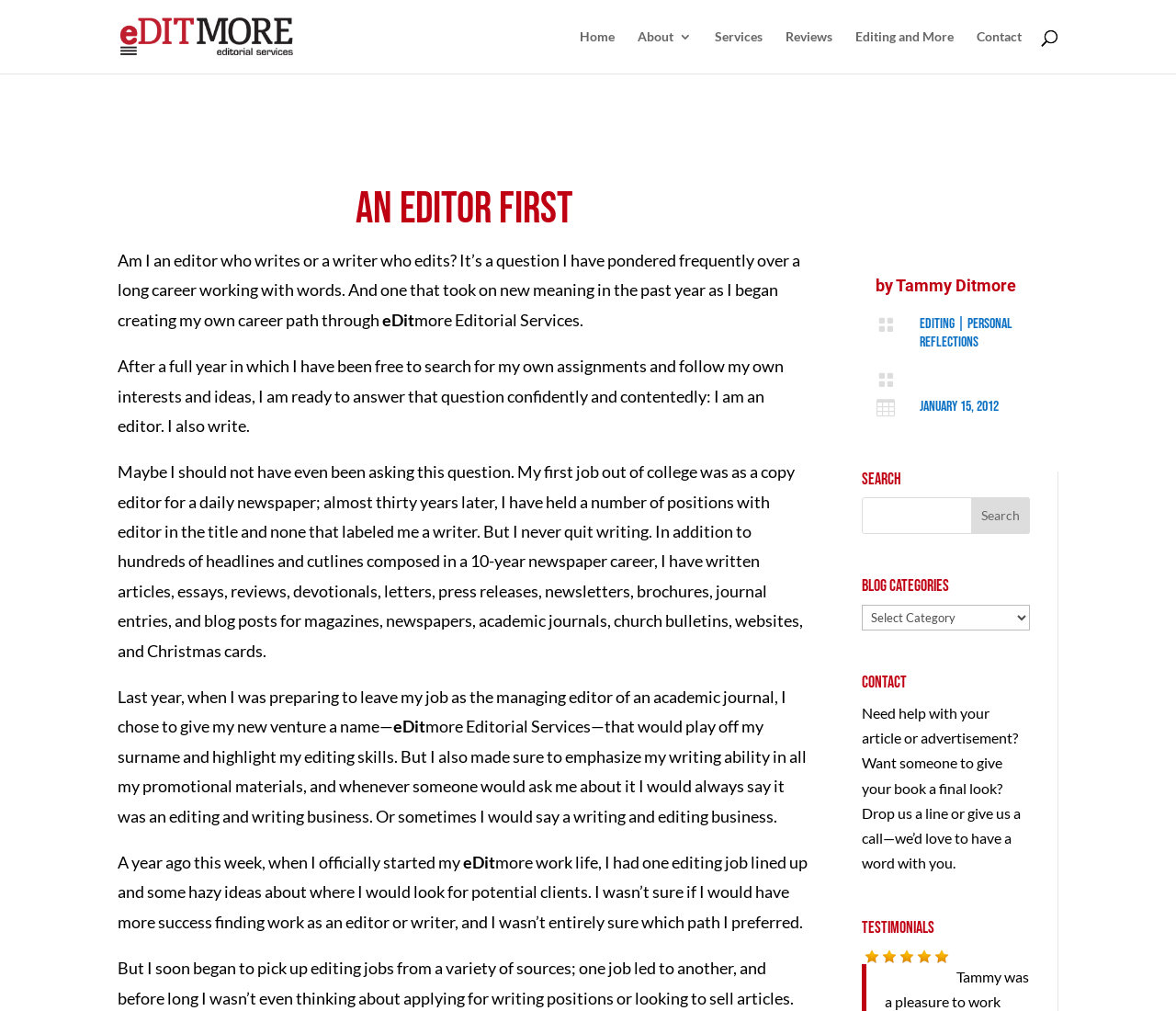Identify and provide the text content of the webpage's primary headline.

An Editor First